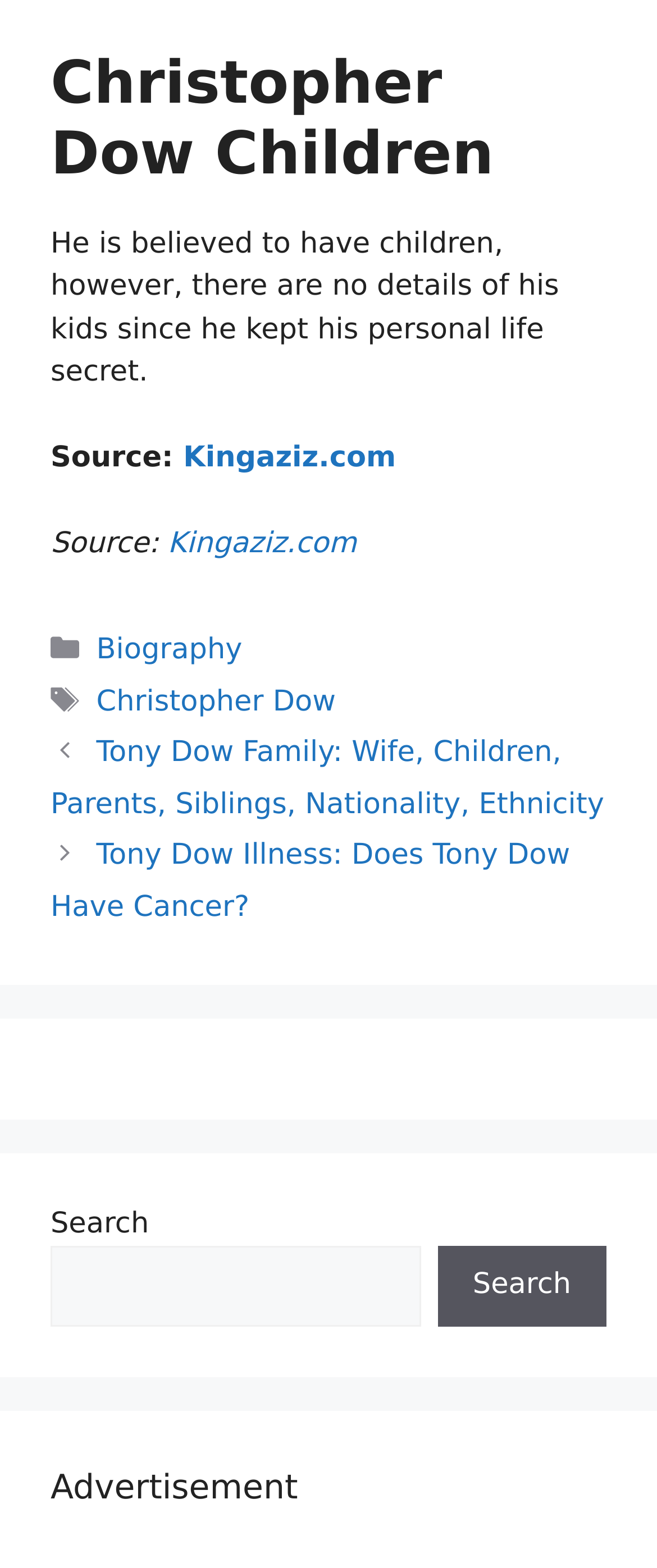Can you show the bounding box coordinates of the region to click on to complete the task described in the instruction: "Search for something"?

[0.077, 0.795, 0.64, 0.846]